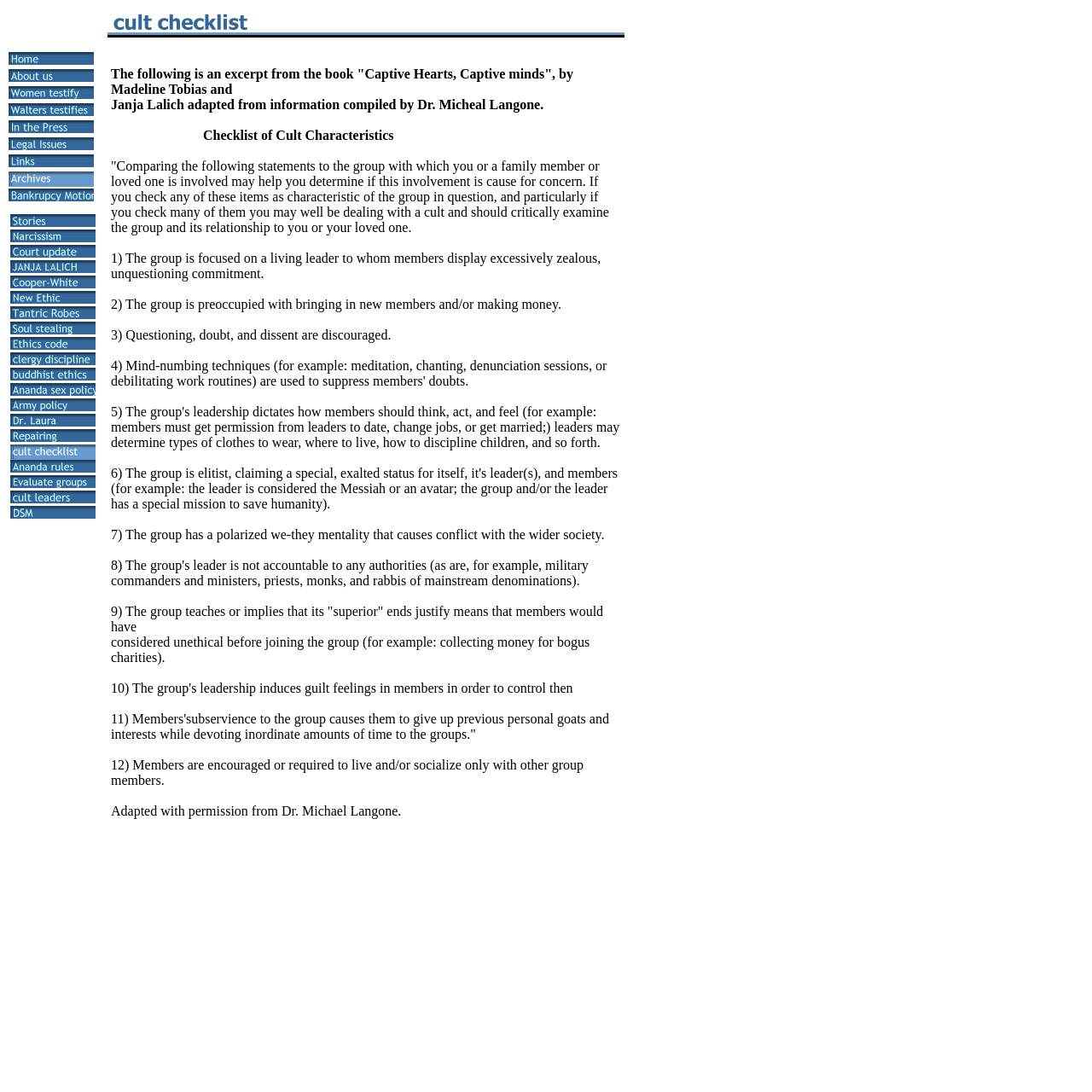Given the element description "alt="Ananda sex policy" name="NavigationButton1577"", identify the bounding box of the corresponding UI element.

[0.009, 0.354, 0.088, 0.367]